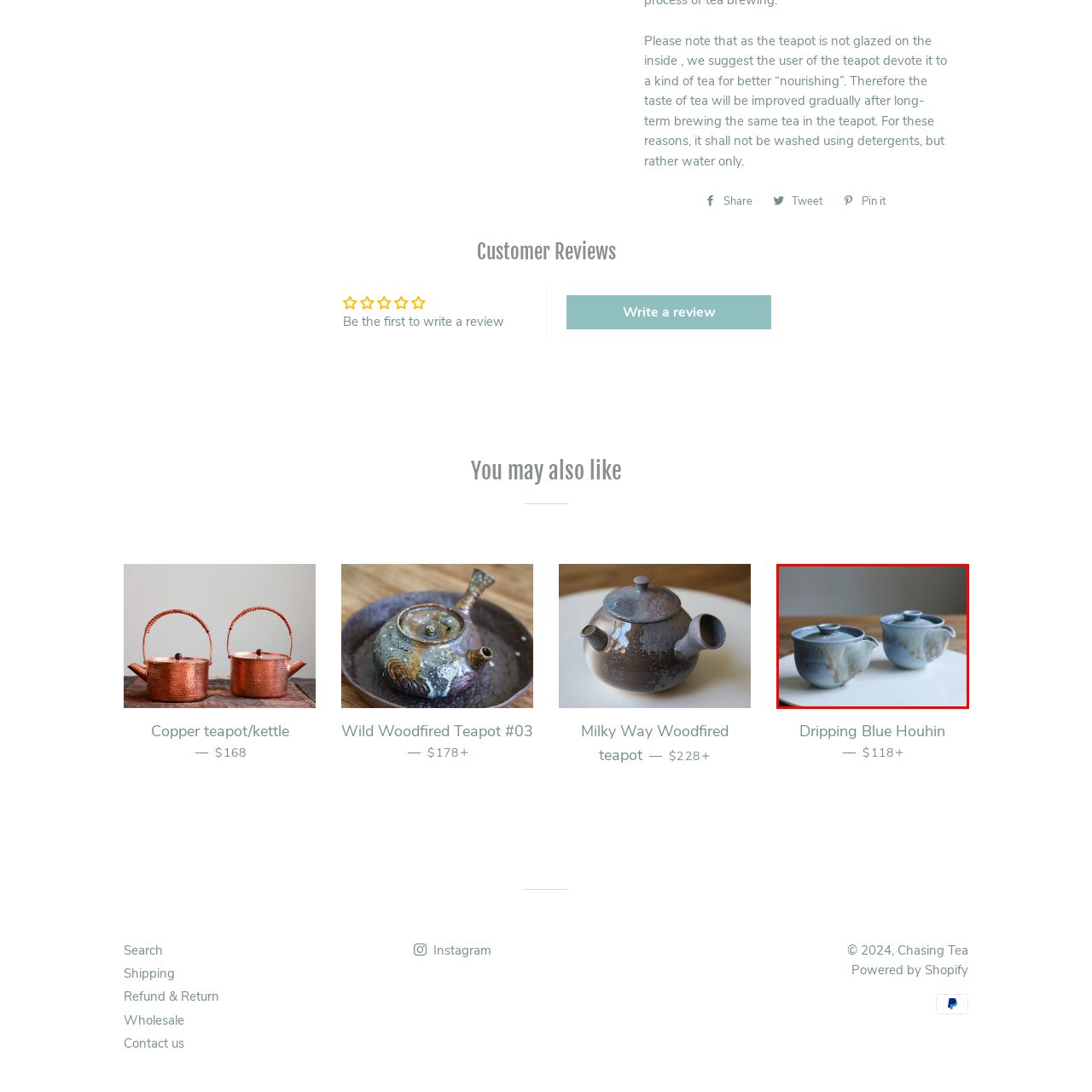View the image highlighted in red and provide one word or phrase: What is the color of the gradient on the teapots?

Blue